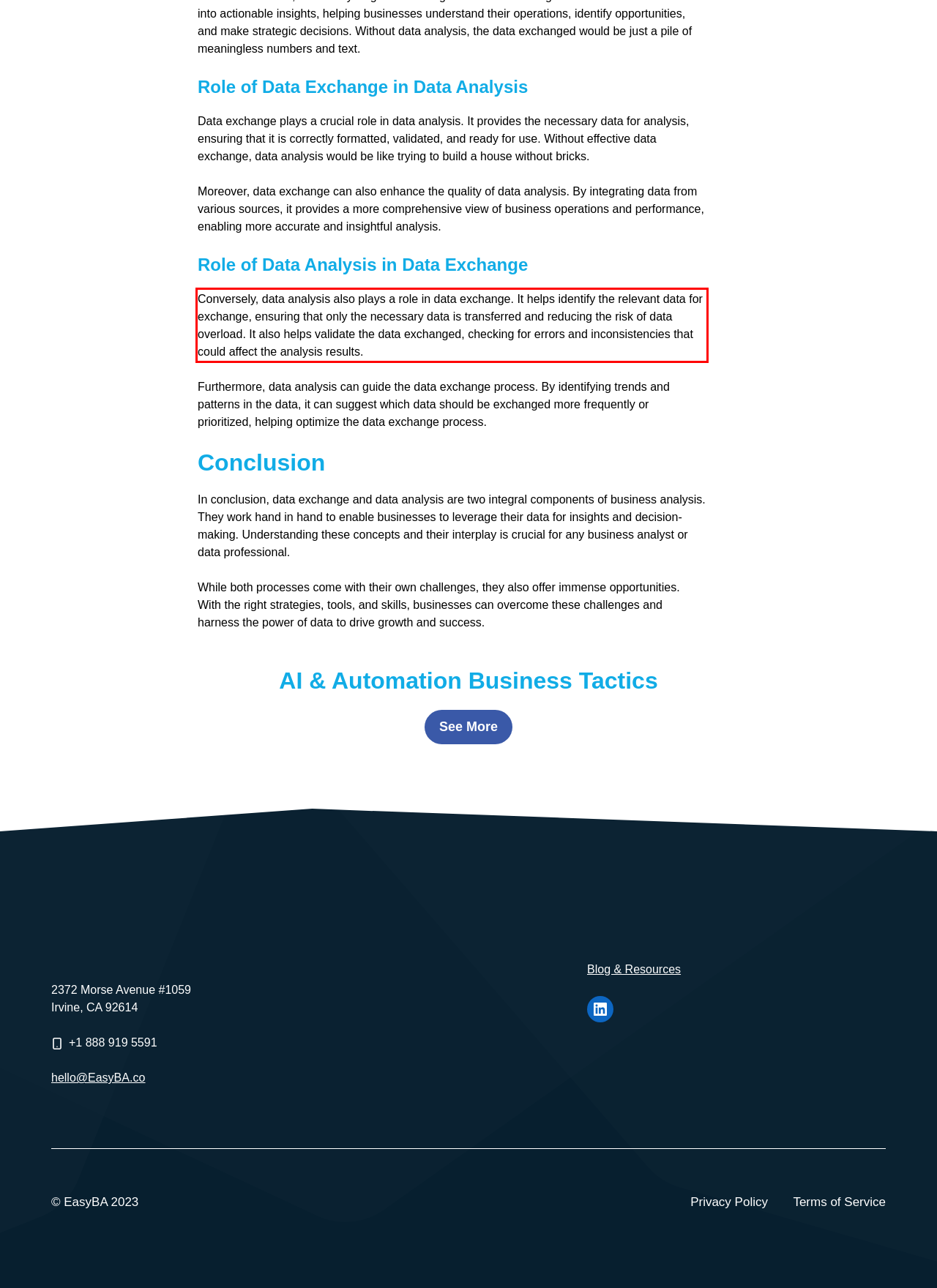Analyze the webpage screenshot and use OCR to recognize the text content in the red bounding box.

Conversely, data analysis also plays a role in data exchange. It helps identify the relevant data for exchange, ensuring that only the necessary data is transferred and reducing the risk of data overload. It also helps validate the data exchanged, checking for errors and inconsistencies that could affect the analysis results.